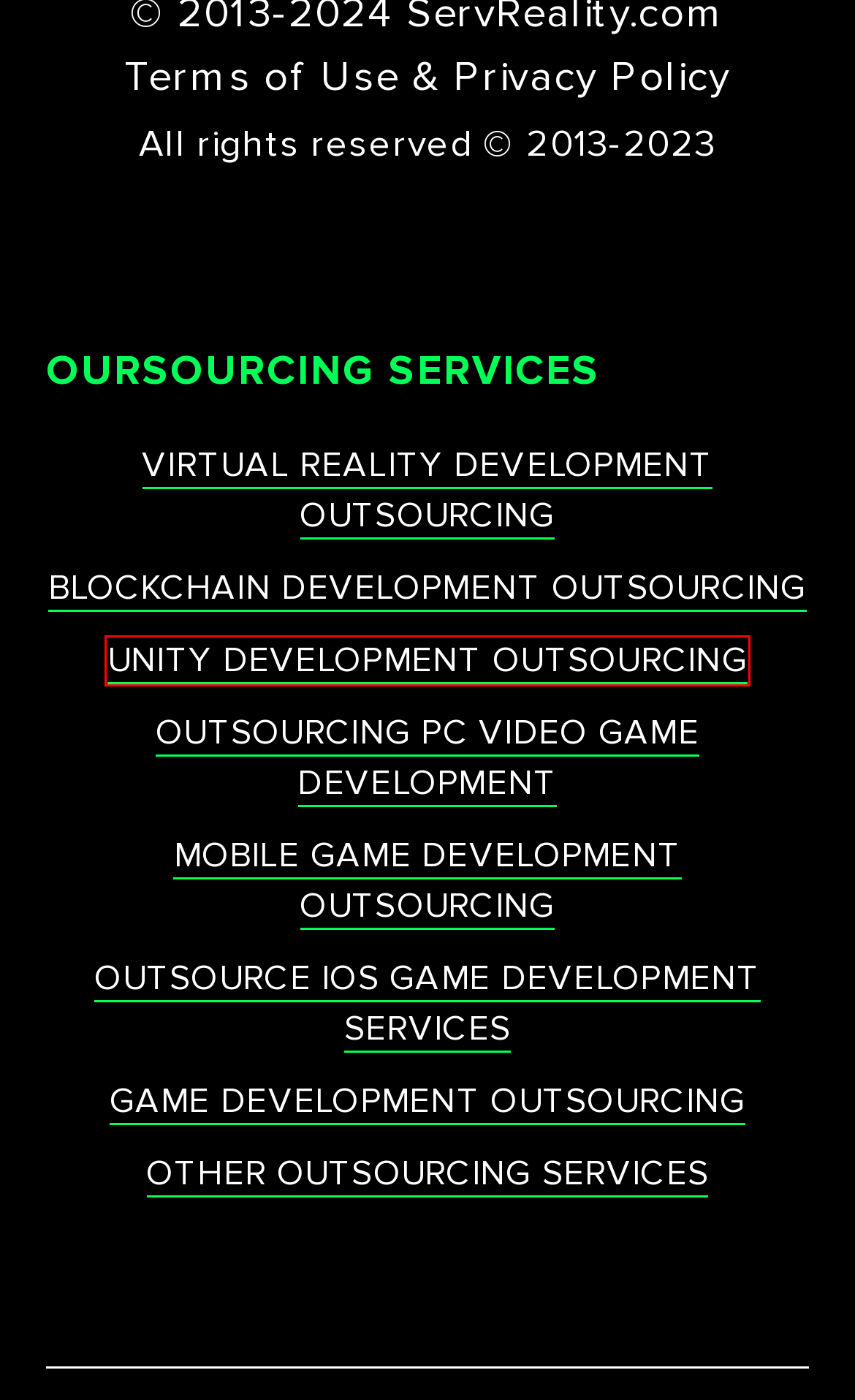You are given a webpage screenshot where a red bounding box highlights an element. Determine the most fitting webpage description for the new page that loads after clicking the element within the red bounding box. Here are the candidates:
A. Terms of use Privacy Policy
B. Blockchain Development Outsourcing | Expert Blockchain Teams
C. Mobile Game Development Outsourcing | ServReality
D. iOS Game Development Outsourcing | ServReality
E. Unity Development Outsourcing | ServReality: Expert Solutions
F. Virtual Reality Development Outsourcing | ServReality Experts
G. Game Development Outsourcing Services | Expert Game Developers
H. Outsource Video Game Development Services | ServReality

E